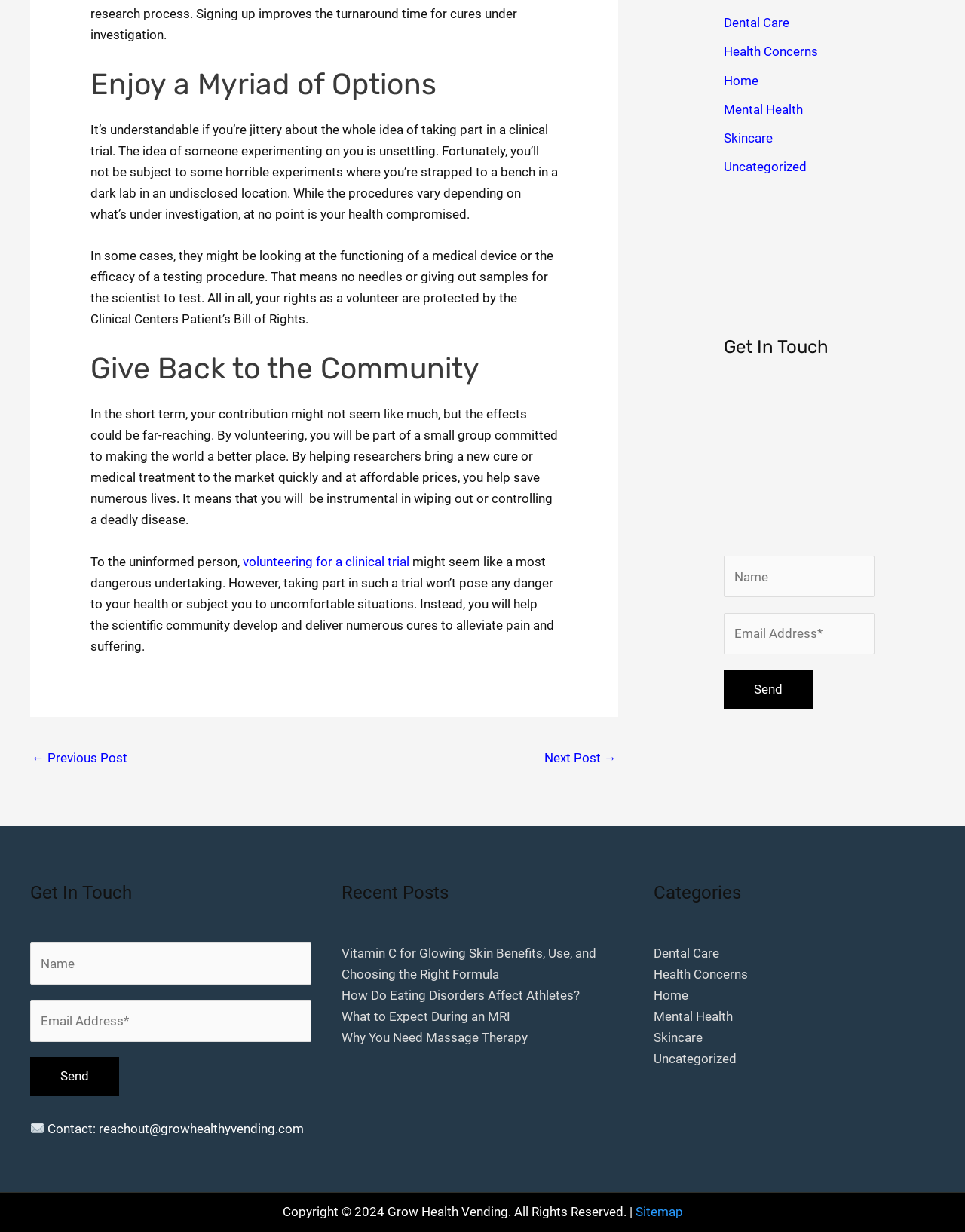Using the information in the image, give a detailed answer to the following question: How many categories are listed on the webpage?

The categories listed on the webpage are Dental Care, Health Concerns, Home, Mental Health, Skincare, and Uncategorized, which totals 6 categories.